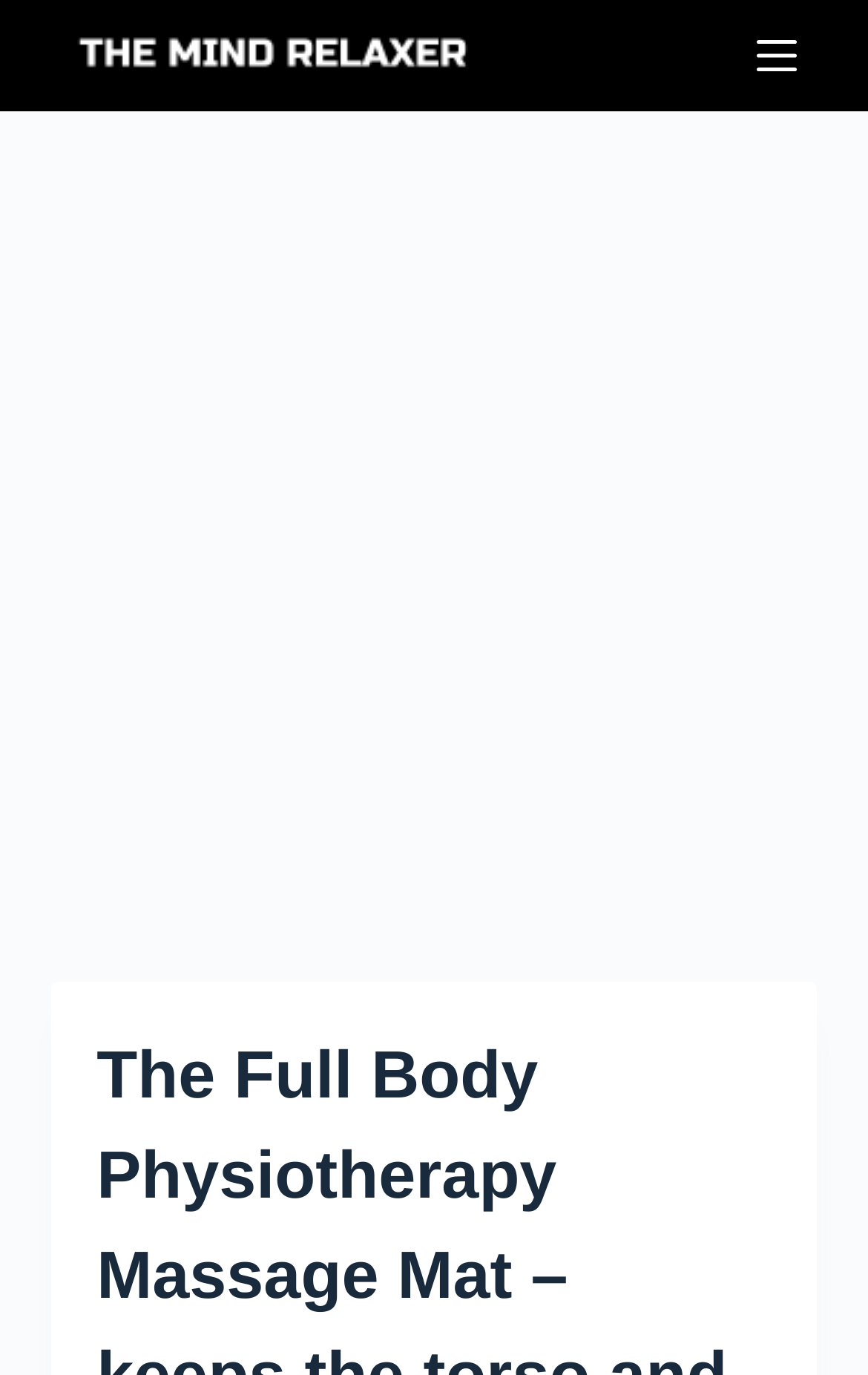Respond to the question below with a concise word or phrase:
What is the tagline of the website?

Latest Health Gadgets for Relaxation and Wellness